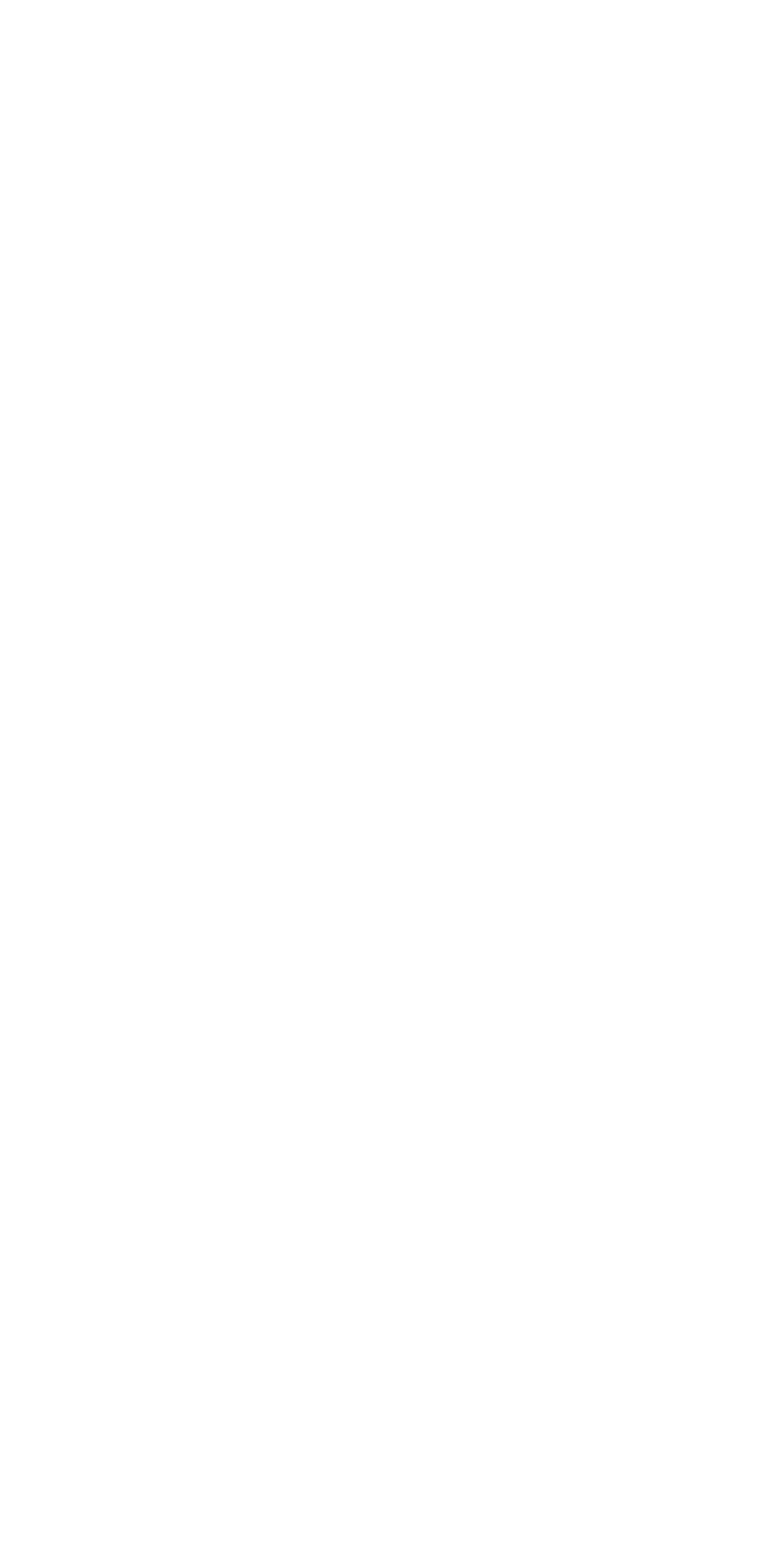Can users log in to this webpage?
Please give a detailed and thorough answer to the question, covering all relevant points.

I found a link labeled 'Log in' at the bottom of the webpage, which suggests that users can log in to this webpage.